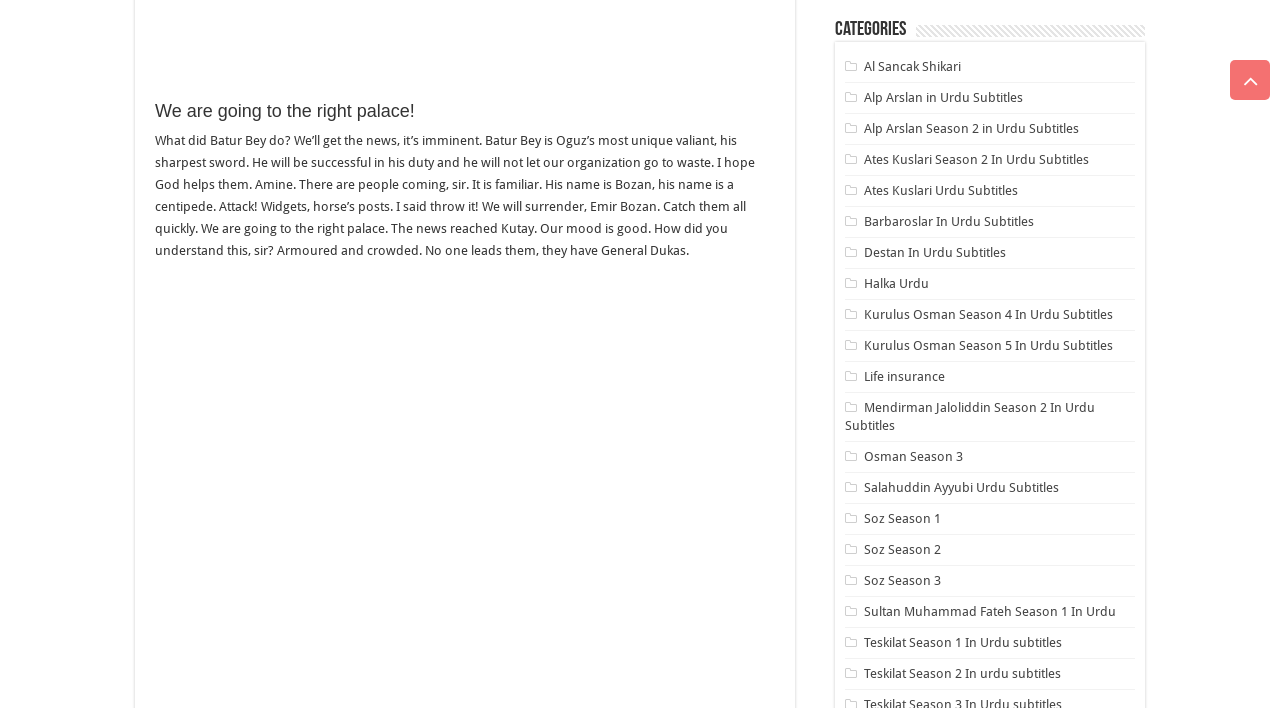Using floating point numbers between 0 and 1, provide the bounding box coordinates in the format (top-left x, top-left y, bottom-right x, bottom-right y). Locate the UI element described here: Alp Arslan in Urdu Subtitles

[0.675, 0.127, 0.799, 0.148]